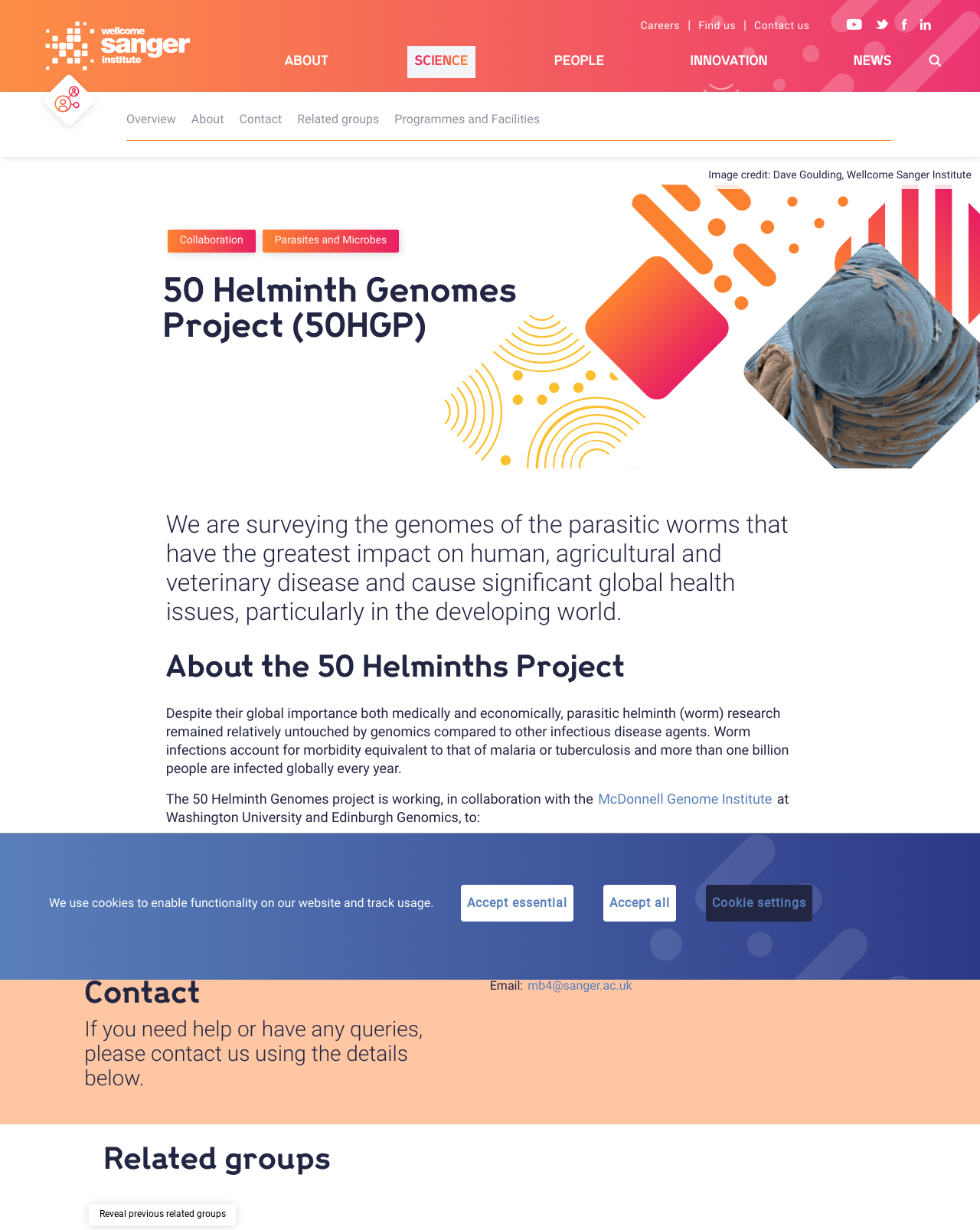Please identify the bounding box coordinates of the region to click in order to complete the task: "Learn about the 50 Helminth Genomes Project". The coordinates must be four float numbers between 0 and 1, specified as [left, top, right, bottom].

[0.166, 0.222, 0.58, 0.279]